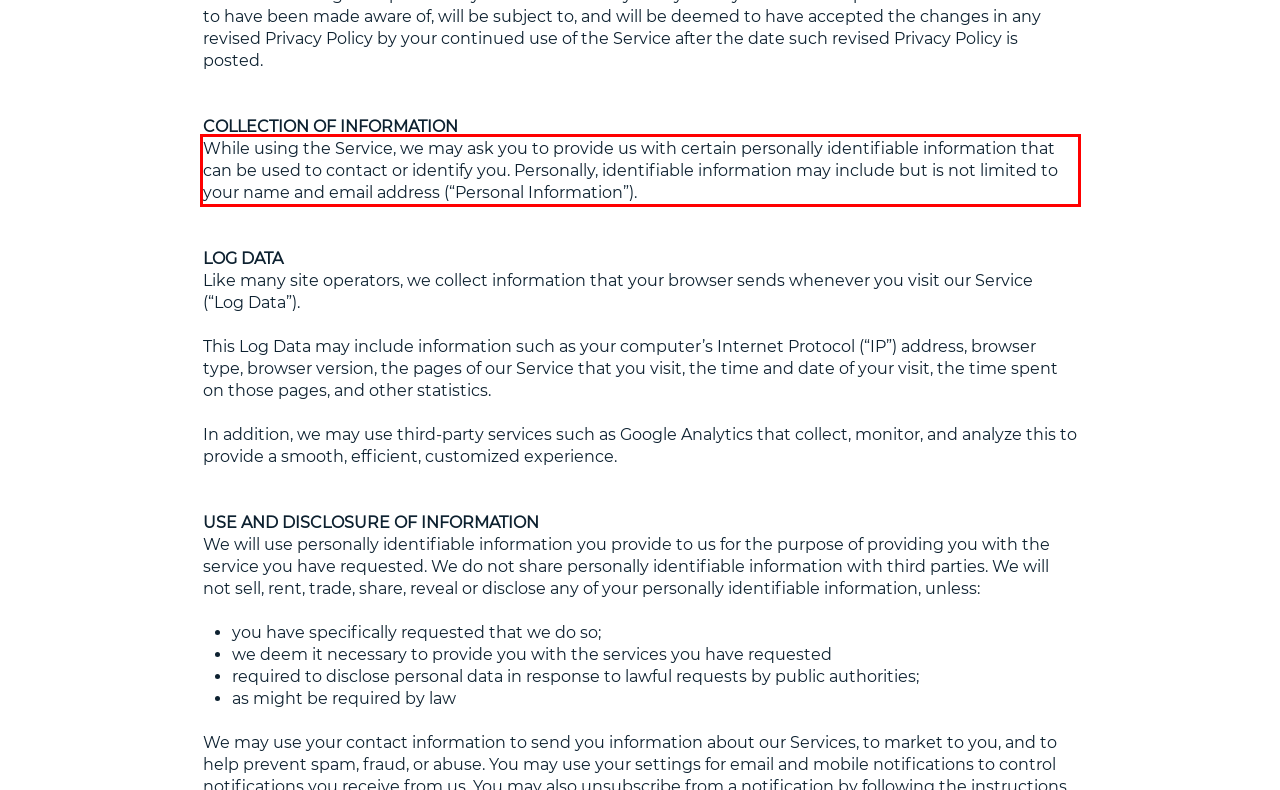Analyze the screenshot of the webpage and extract the text from the UI element that is inside the red bounding box.

While using the Service, we may ask you to provide us with certain personally identifiable information that can be used to contact or identify you. Personally, identifiable information may include but is not limited to your name and email address (“Personal Information”).